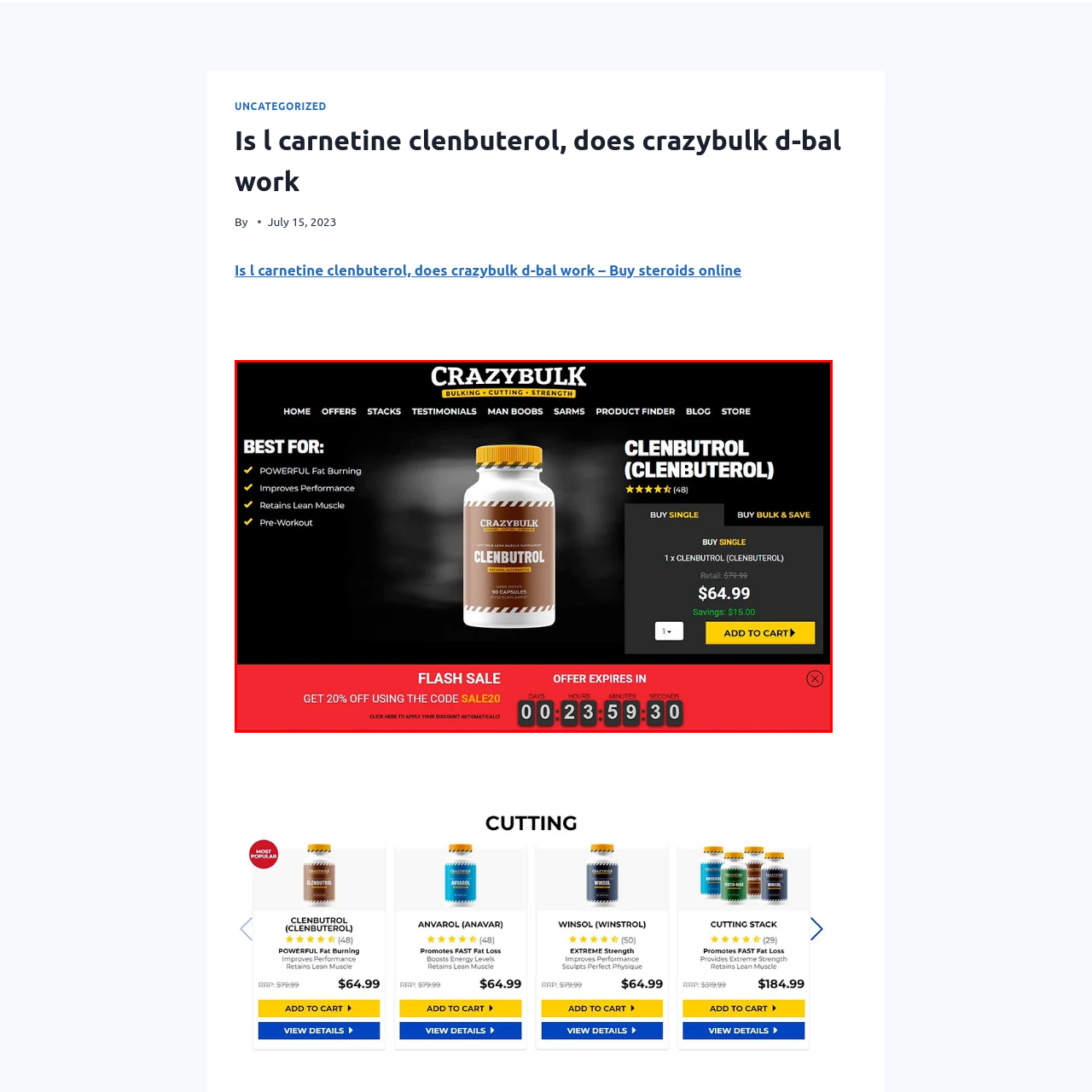Offer a complete and descriptive caption for the image marked by the red box.

The image features a product from CrazyBulk called **Clenbutrol**, which is showcased in a sleek, white and brown bottle. It is prominently highlighted as effective for **powerful fat burning, improving performance, retaining lean muscle, and as a pre-workout supplement**. The product is displayed against a vibrant black background that reads "FLASH SALE," promoting a limited-time discount. 

The pricing details indicate that the product is currently offered at **$64.99**, down from a retail price of **$79.99**, showcasing a savings of **$15.00**. A countdown timer emphasizes the urgency of the sale, urging customers to act quickly before the deal expires. Additionally, there’s an option to add it to the cart and a promotional code for further discounts. The overall layout effectively draws attention to the product while conveying key selling points and time-sensitive offers, appealing to fitness enthusiasts and those looking to enhance their workout regimes.